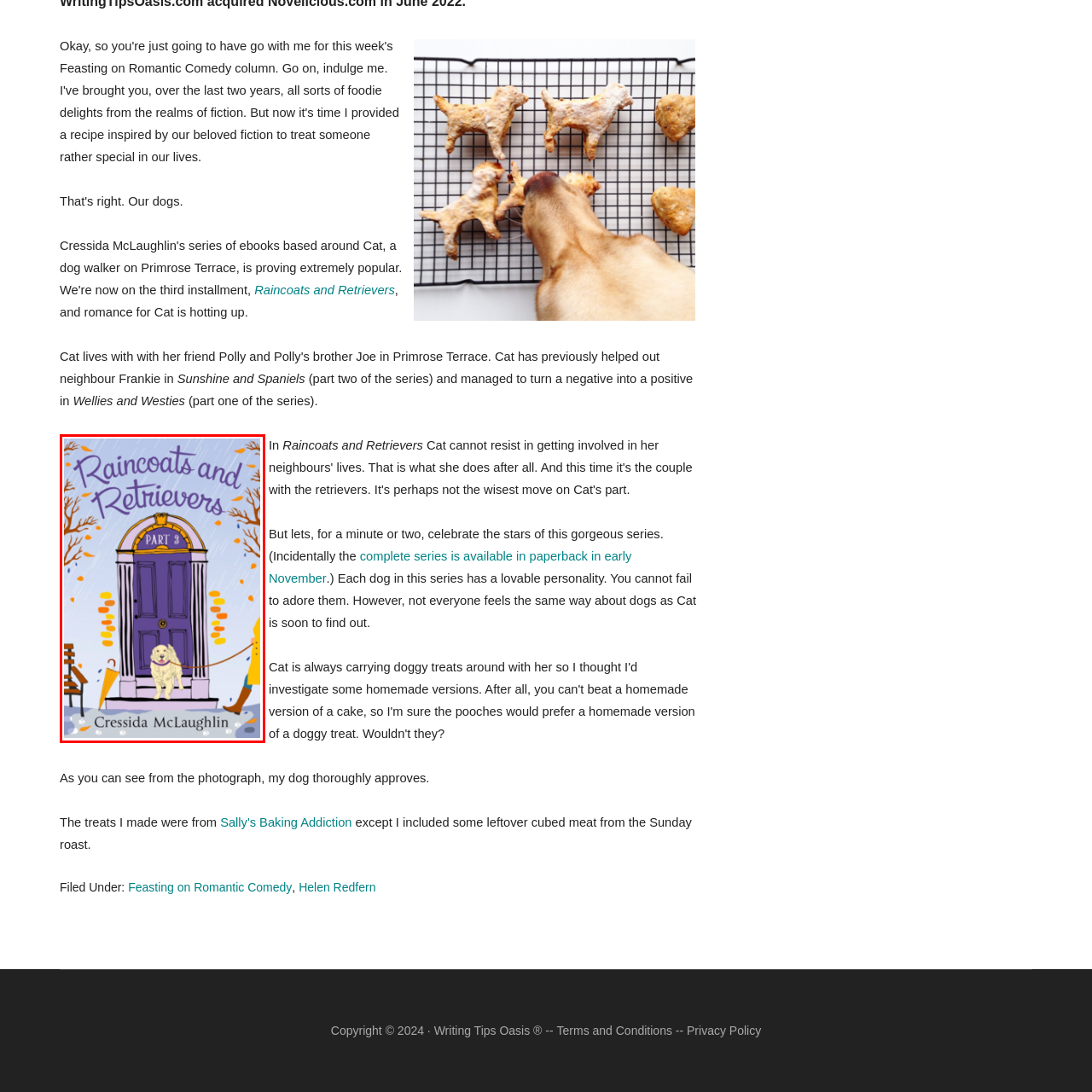Look at the image enclosed by the red boundary and give a detailed answer to the following question, grounding your response in the image's content: 
What type of dog is standing in front of the door?

The friendly dog standing in front of the doorway is a retriever, which is a breed of dog known for being friendly and gentle, adding to the warm and cozy theme of the book cover.